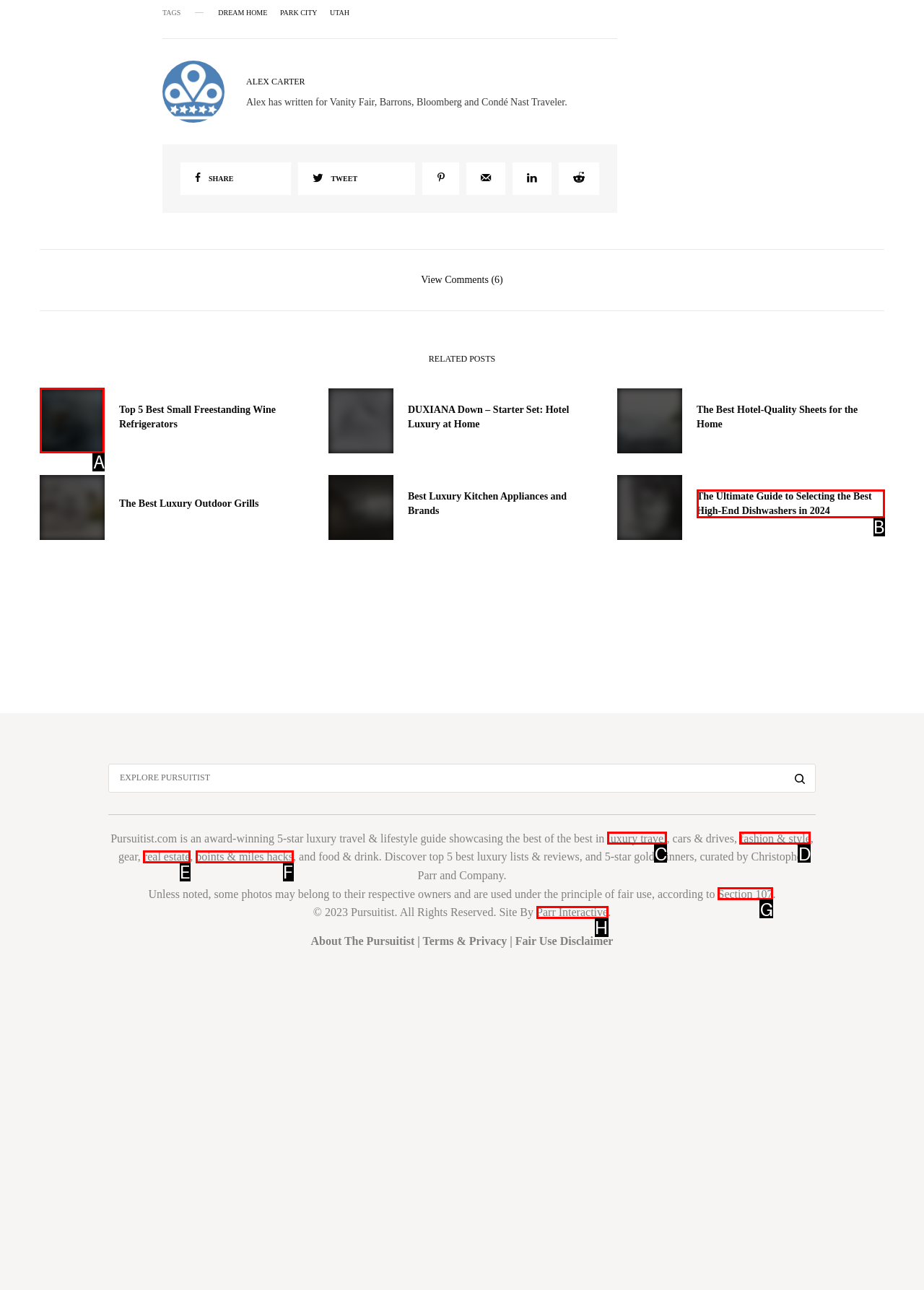Find the correct option to complete this instruction: Click on the 'Top 5 Best Small Freestanding Wine Refrigerators' link. Reply with the corresponding letter.

A